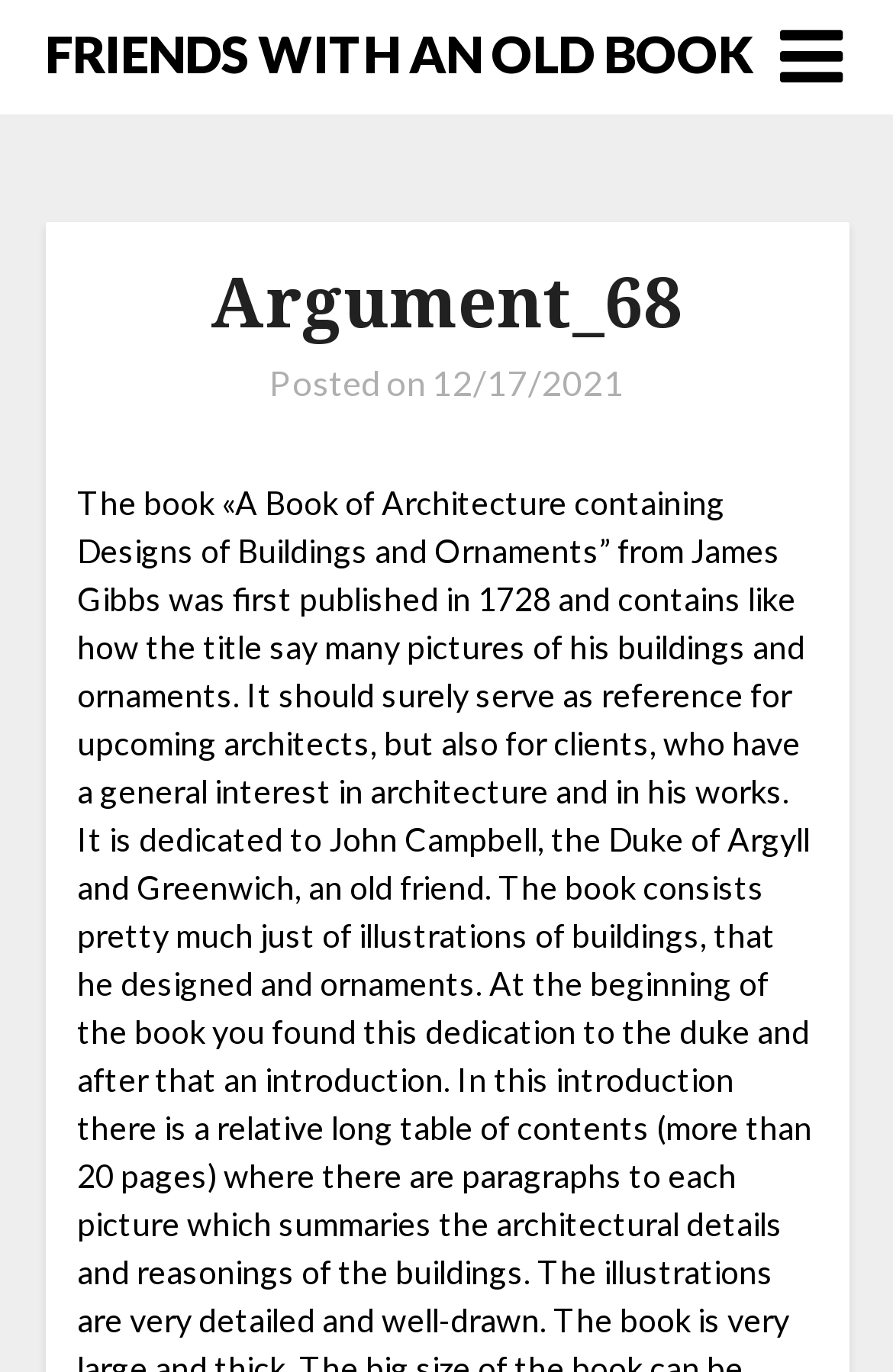How many links are present in the webpage?
Answer the question with a single word or phrase derived from the image.

3